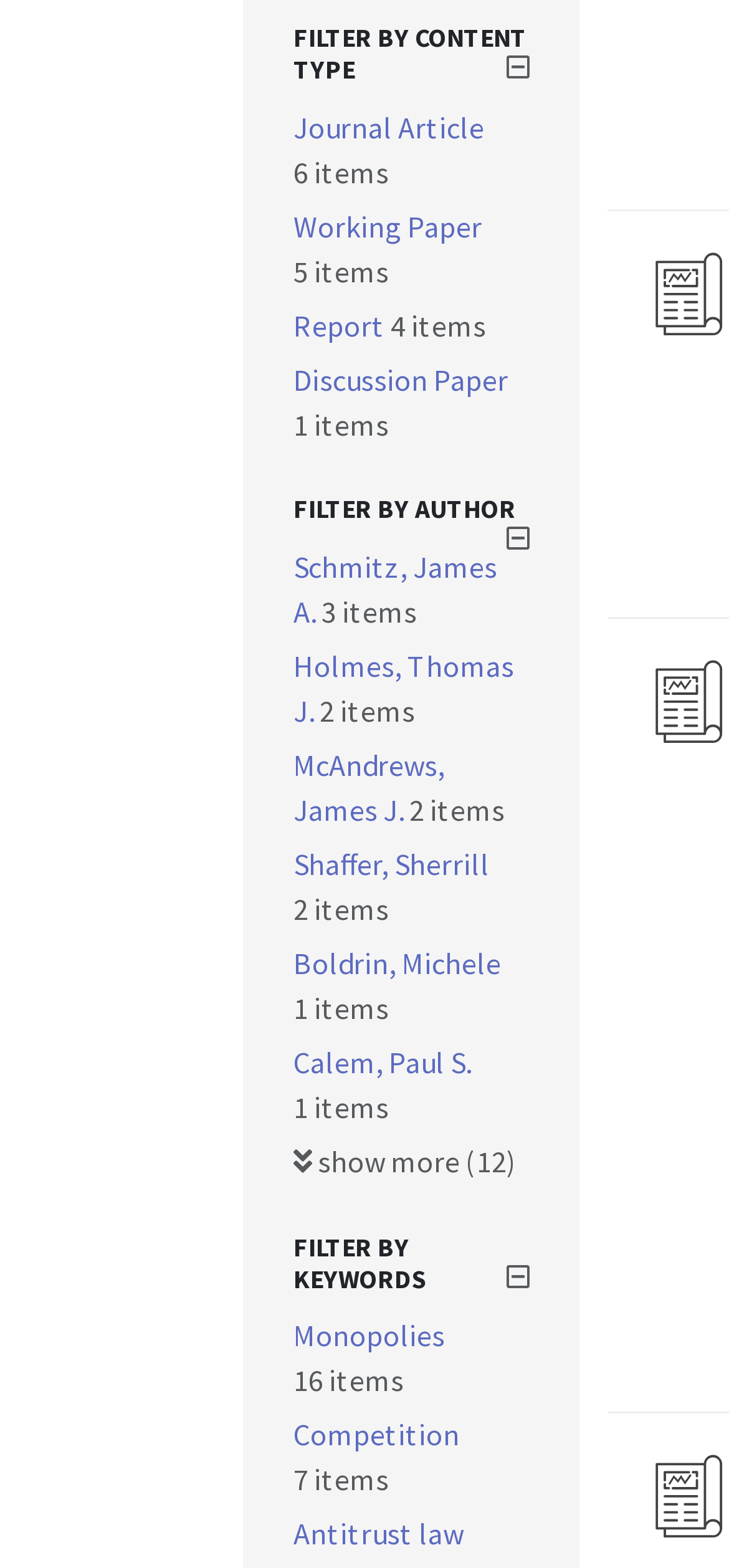Please specify the bounding box coordinates of the clickable region necessary for completing the following instruction: "Filter by Journal Article". The coordinates must consist of four float numbers between 0 and 1, i.e., [left, top, right, bottom].

[0.403, 0.069, 0.664, 0.093]